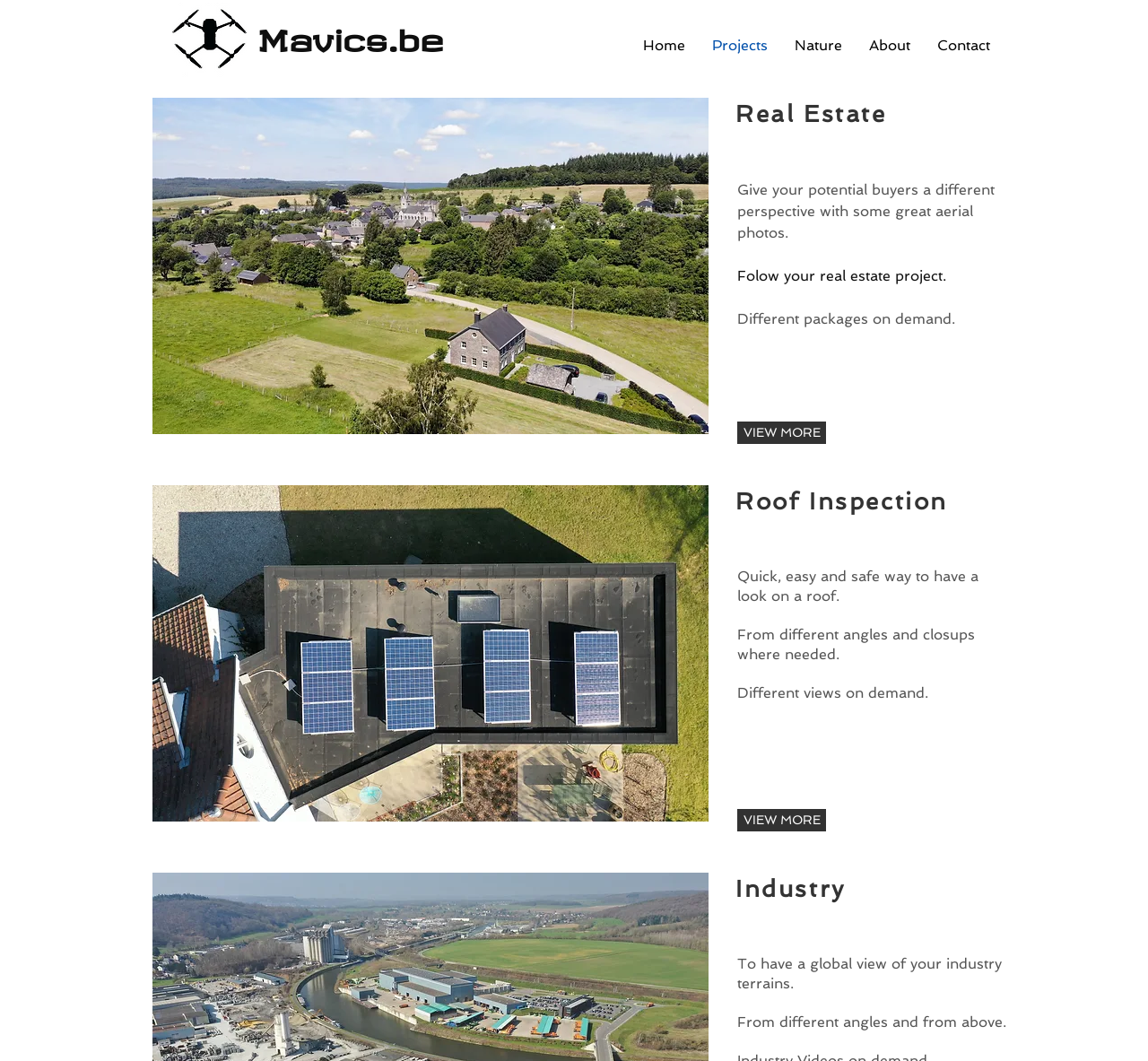Please specify the bounding box coordinates of the region to click in order to perform the following instruction: "View the 'DJI_0058.JPG' image".

[0.133, 0.457, 0.617, 0.774]